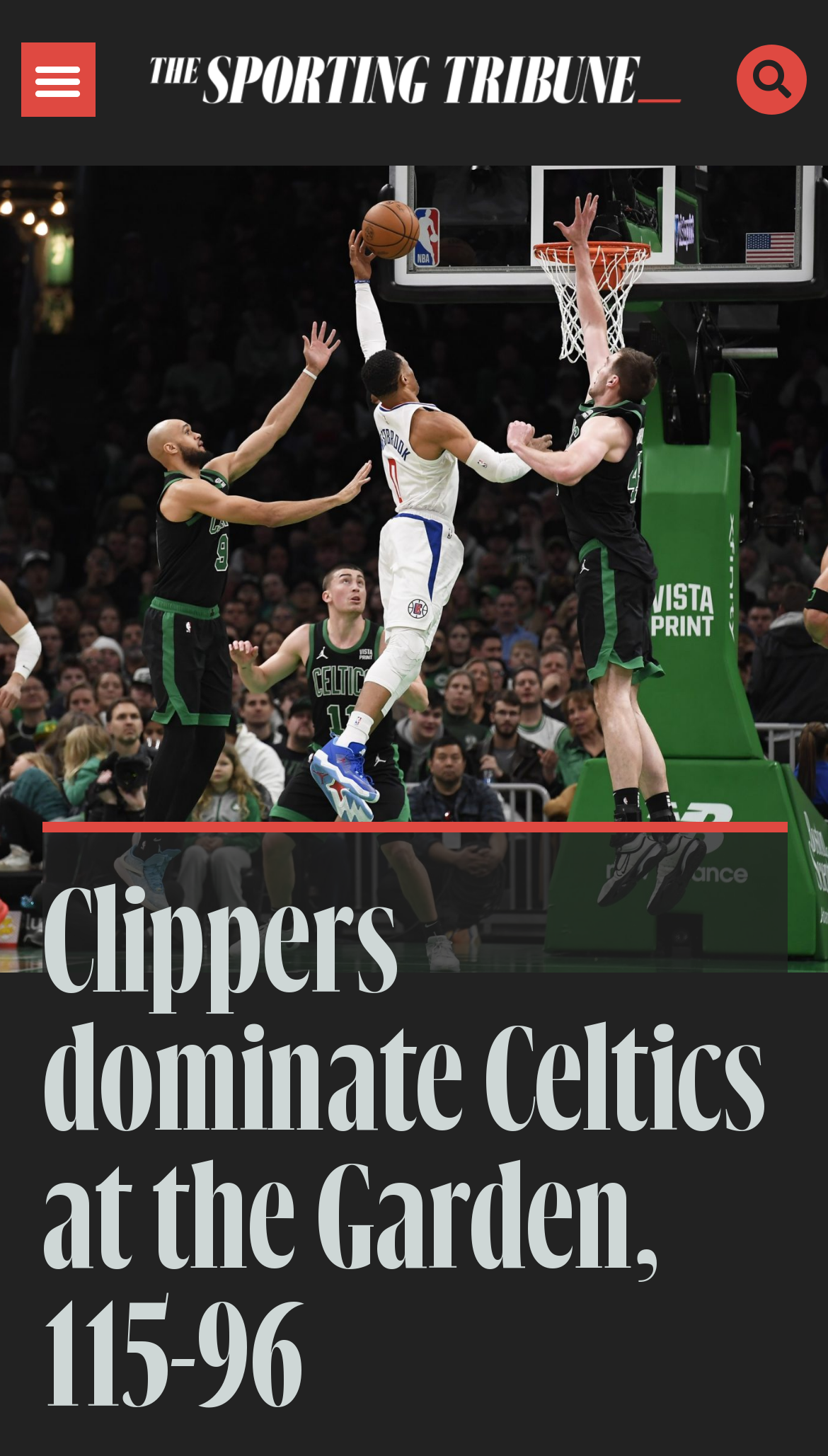Using the element description Menu, predict the bounding box coordinates for the UI element. Provide the coordinates in (top-left x, top-left y, bottom-right x, bottom-right y) format with values ranging from 0 to 1.

[0.026, 0.029, 0.114, 0.079]